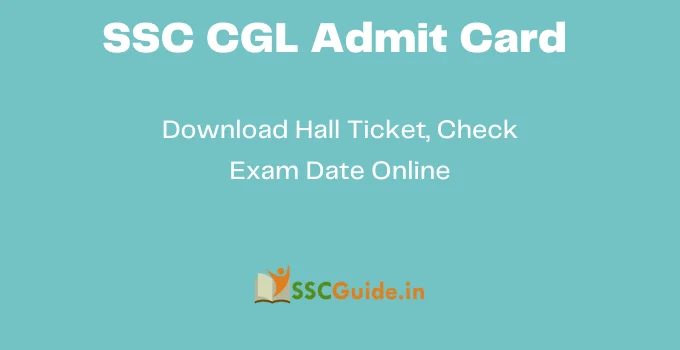Offer a detailed explanation of what is happening in the image.

The image showcases the SSC CGL Admit Card, prominently displayed against a calming turquoise background. The text captioned "SSC CGL Admit Card" is bold and eye-catching at the top, followed by a concise message urging users to "Download Hall Ticket, Check Exam Date Online." This suggests that the image is part of an informational section designed to guide candidates through the process of accessing their admit cards for the 2024 Tier 1 examination. Below the text, the logo of "SSC Guide" reinforces the website's branding, providing a trusted source for exam-related information. This visual serves to inform and direct users to the necessary online resources for their exam preparation.